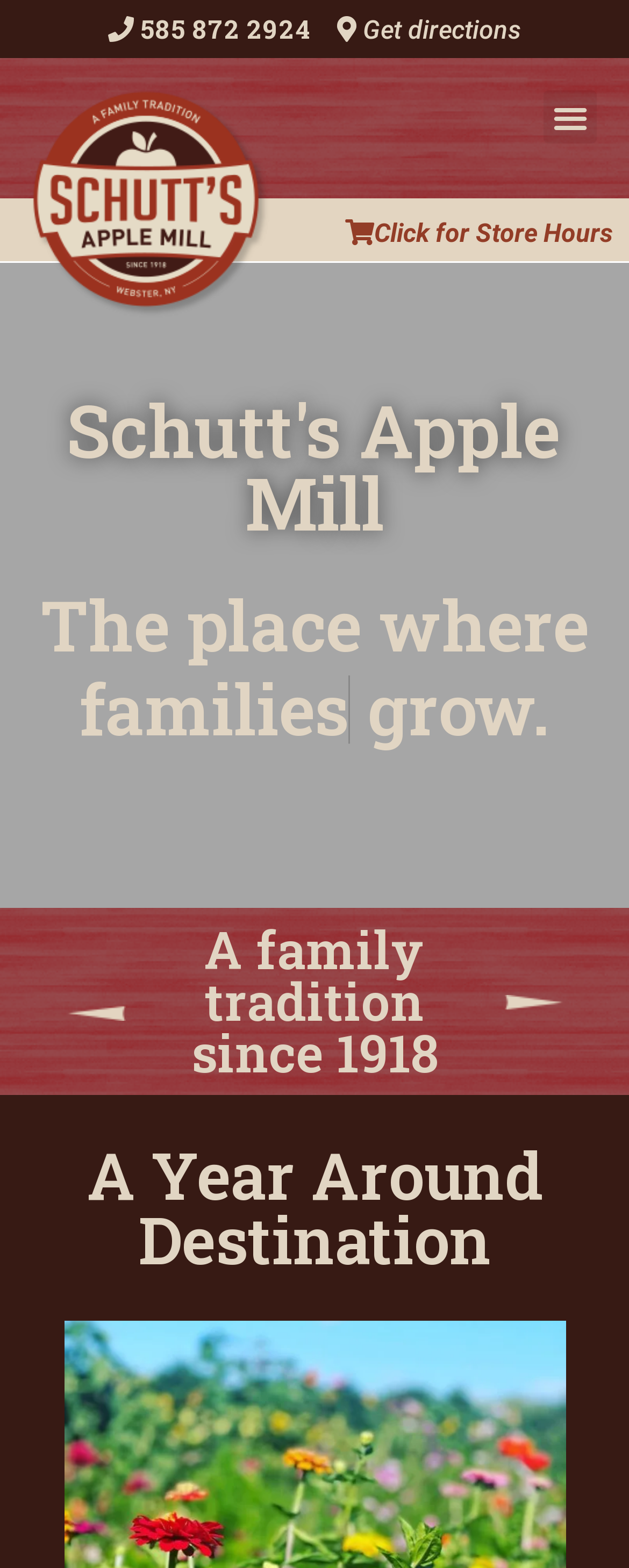Find the bounding box coordinates for the UI element that matches this description: "Menu".

[0.864, 0.058, 0.949, 0.092]